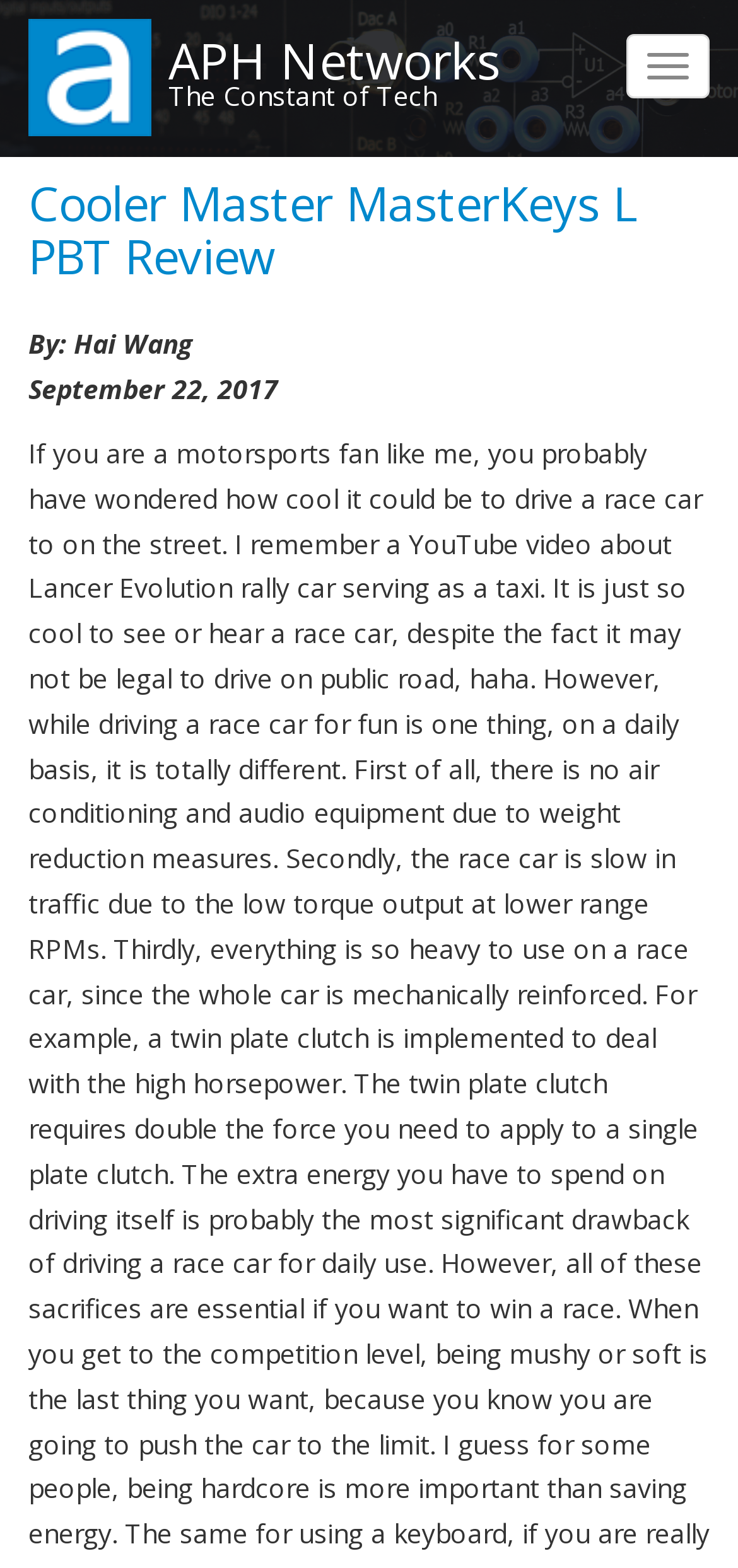What is the tagline of APH Networks?
Provide an in-depth and detailed answer to the question.

I found the tagline by looking at the static text element 'The Constant of Tech' which is a sibling element of the link 'APH Networks'.